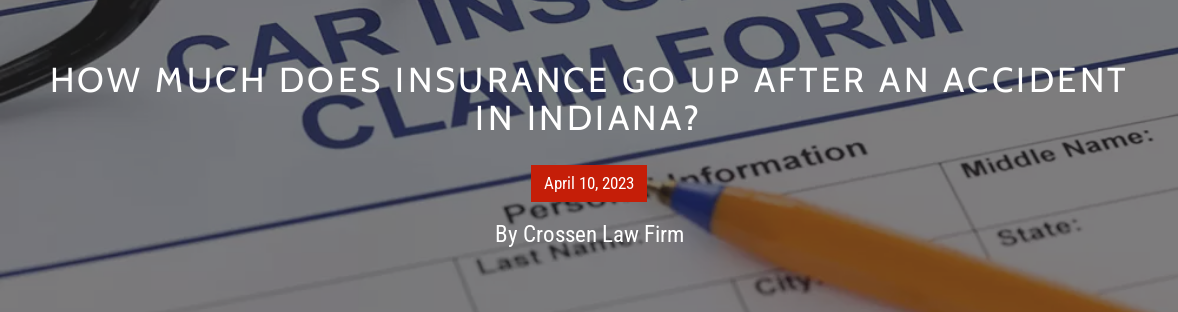Could you please study the image and provide a detailed answer to the question:
Who is providing insights on this topic?

The credit 'Crossen Law Firm' is displayed beneath the title, suggesting that the firm is providing legal guidance or insights on the topic of car insurance rates after an accident in Indiana.